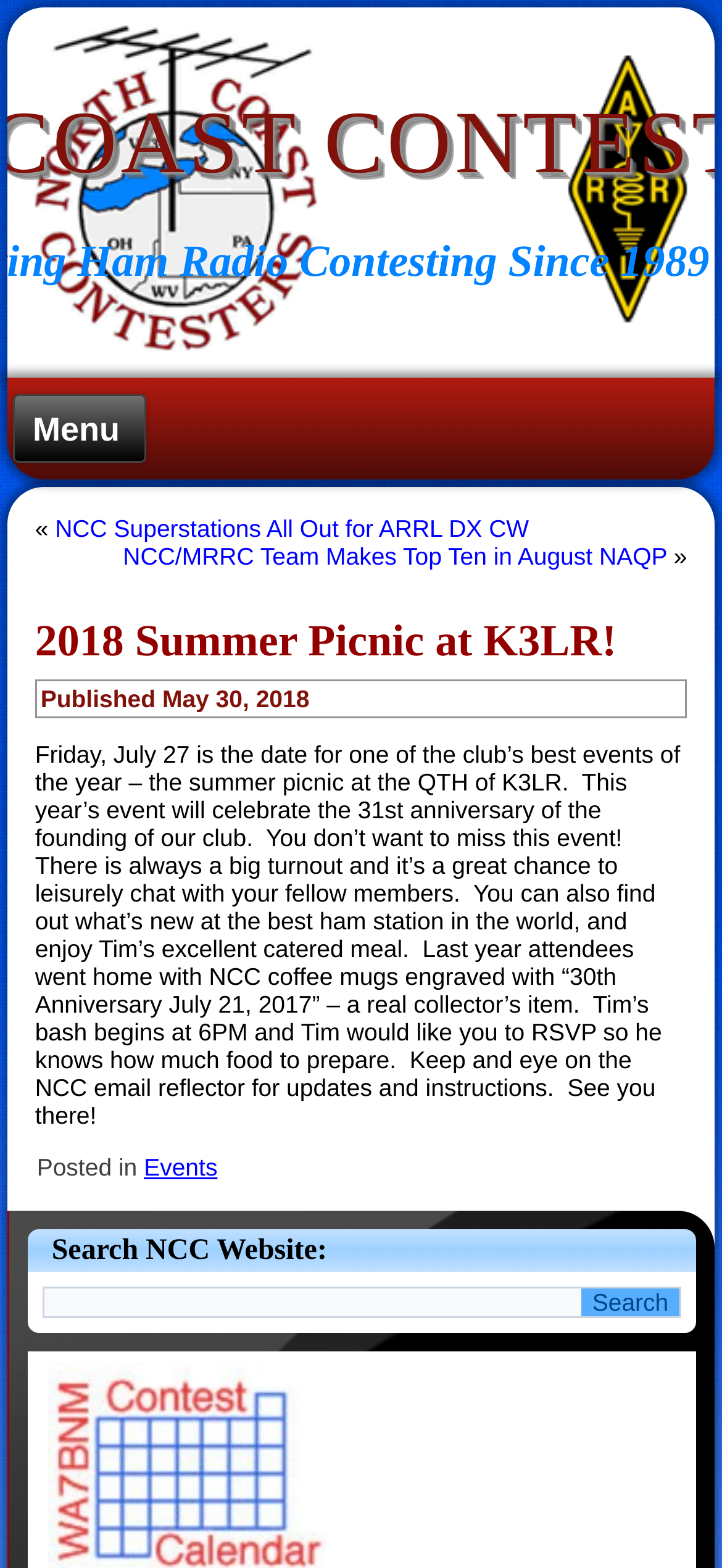Write an extensive caption that covers every aspect of the webpage.

The webpage appears to be an article page from the North Coast Contesters website, specifically about the 2018 Summer Picnic at K3LR. 

At the top left, there is a "Menu" link. Below it, there are two article sections. The first article section contains a list of links to other articles, including "NCC Superstations All Out for ARRL DX CW" and "NCC/MRRC Team Makes Top Ten in August NAQP", with navigation arrows at the beginning and end of the list.

The second article section is the main content of the page, which is about the 2018 Summer Picnic at K3LR. It has a heading with the same title as the webpage, followed by a "Published" label and the date and time "May 30, 2018 9:23 am". The main text describes the event, including the date, time, location, and activities. It also mentions that attendees can expect a catered meal and a chance to chat with fellow members.

Below the main text, there is a "Posted in" label with a link to the "Events" category. At the bottom of the page, there is a search bar with a "Search NCC Website:" heading, a text input field, and a "Search" button.